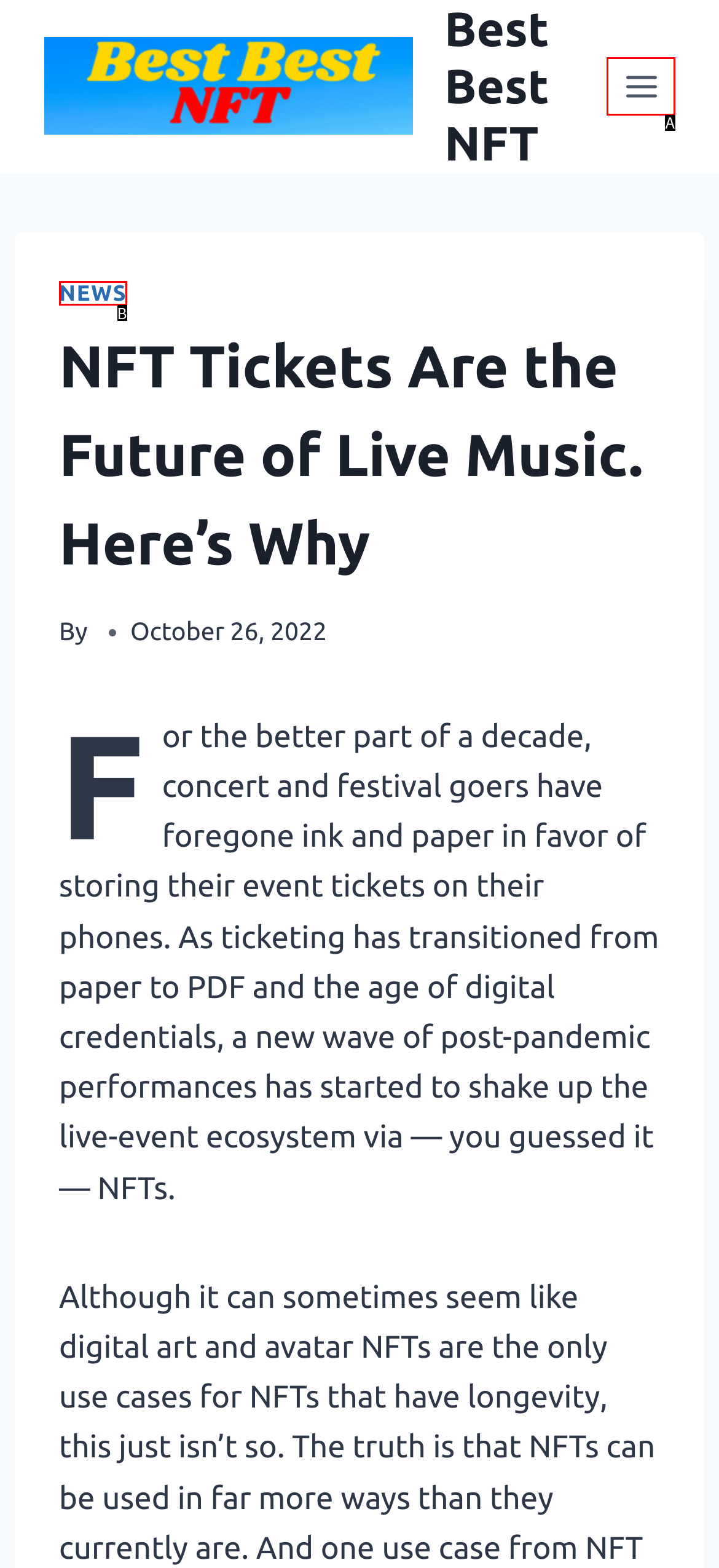Which HTML element matches the description: news the best? Answer directly with the letter of the chosen option.

B